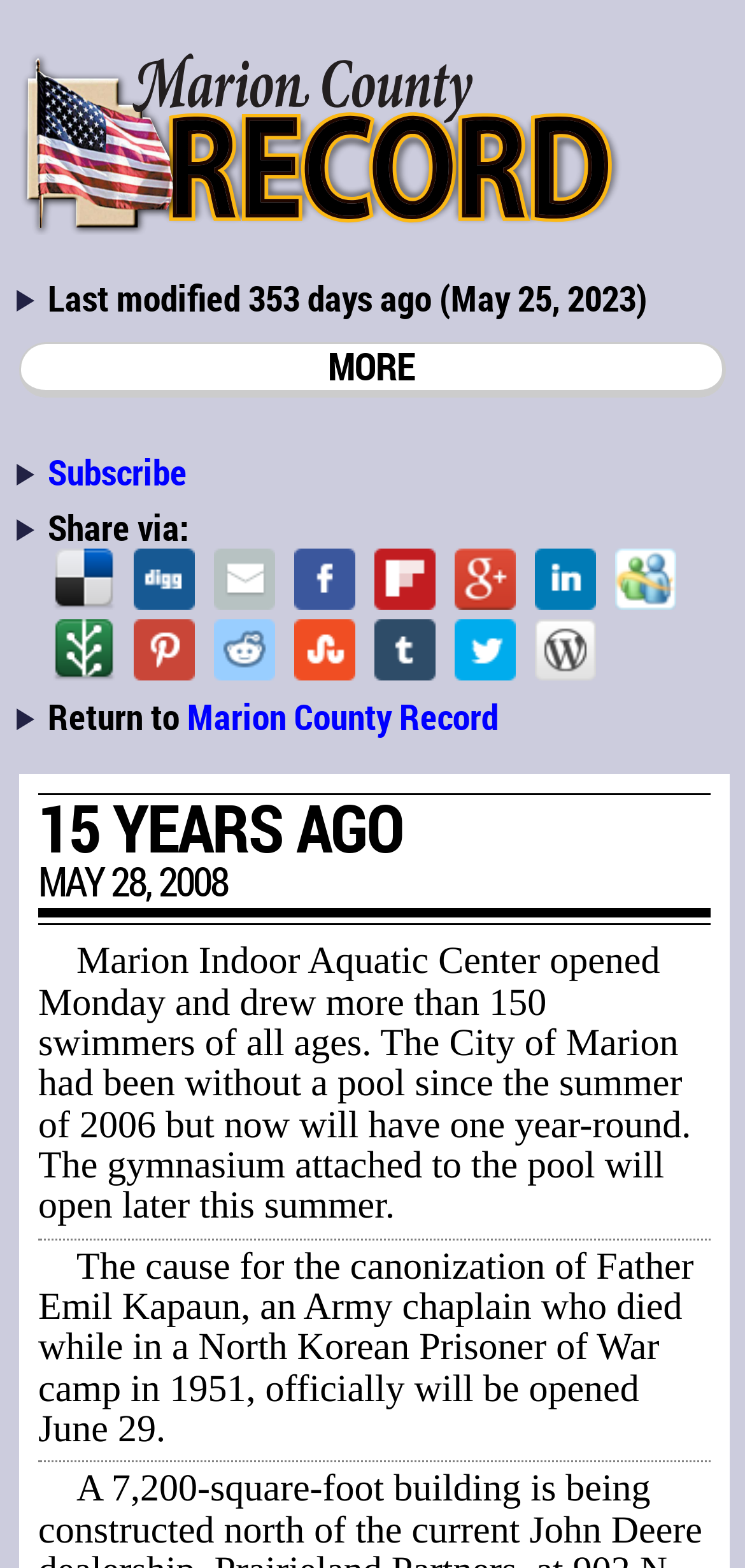What is the name of the publication that this article is from?
Based on the screenshot, give a detailed explanation to answer the question.

I found the answer by looking at the link 'Marion County Record' which is likely the name of the publication that this article is from.